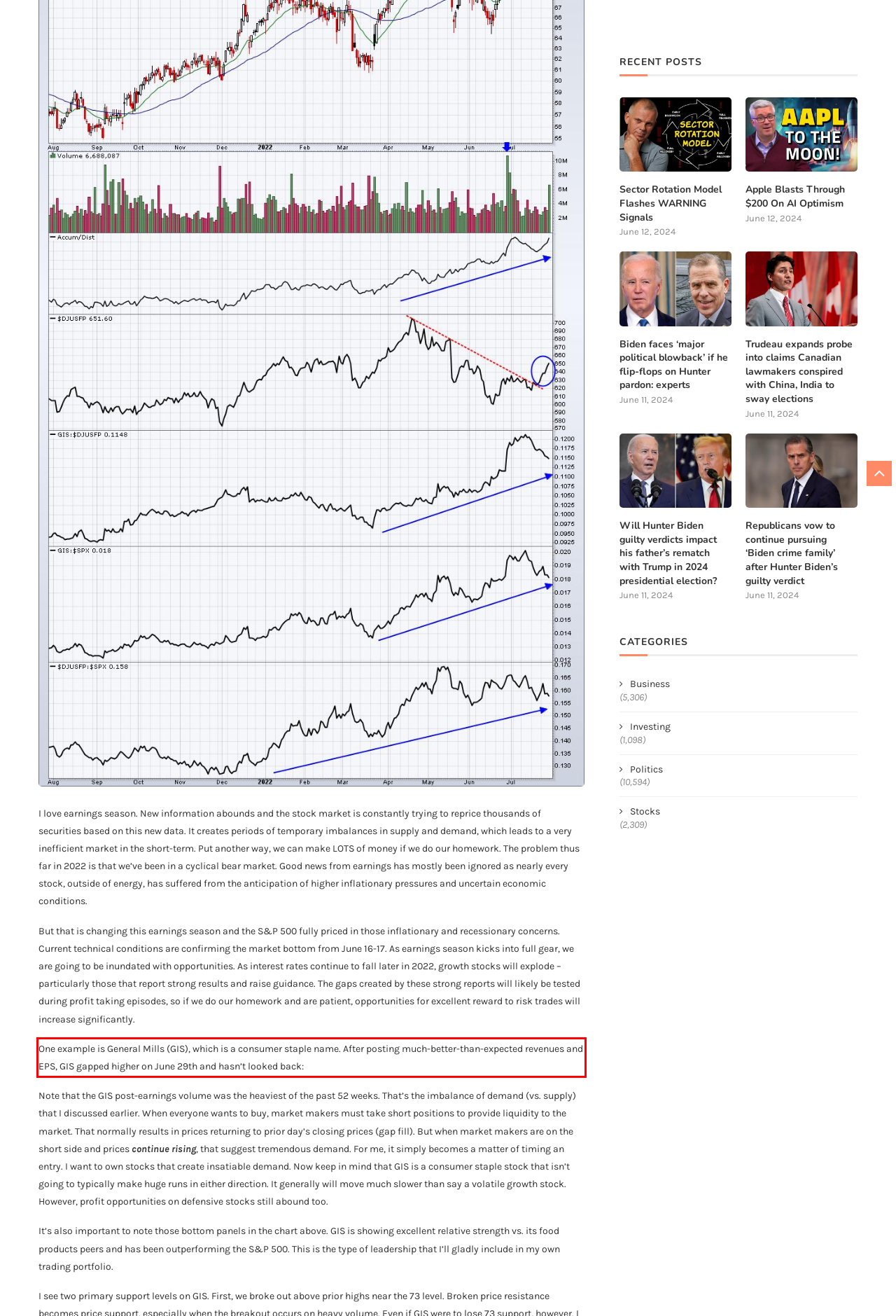You are provided with a screenshot of a webpage that includes a red bounding box. Extract and generate the text content found within the red bounding box.

One example is General Mills (GIS), which is a consumer staple name. After posting much-better-than-expected revenues and EPS, GIS gapped higher on June 29th and hasn’t looked back: